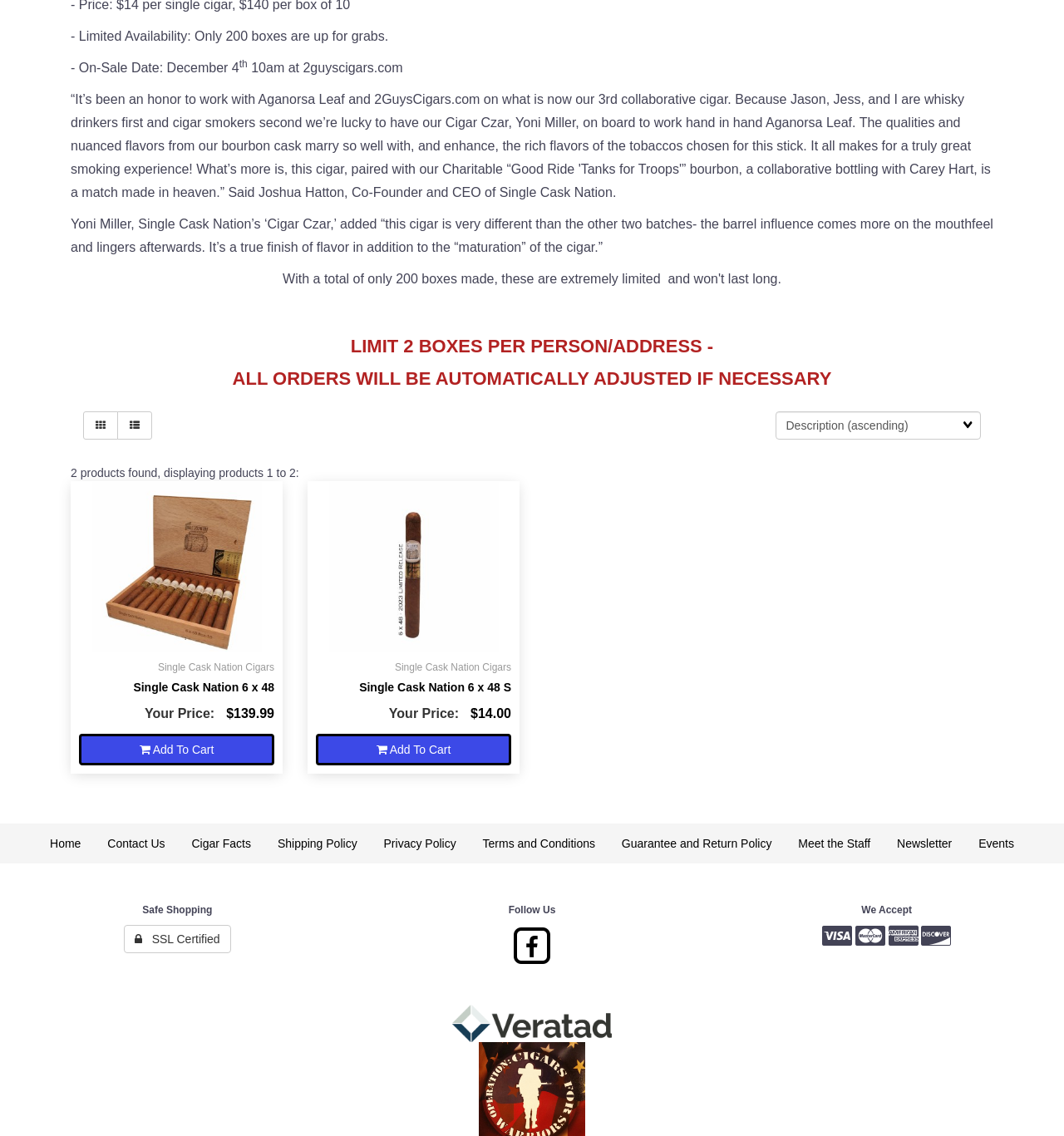Give a concise answer using only one word or phrase for this question:
What is the price of the Single Cask Nation 6 x 48 cigar?

$139.99